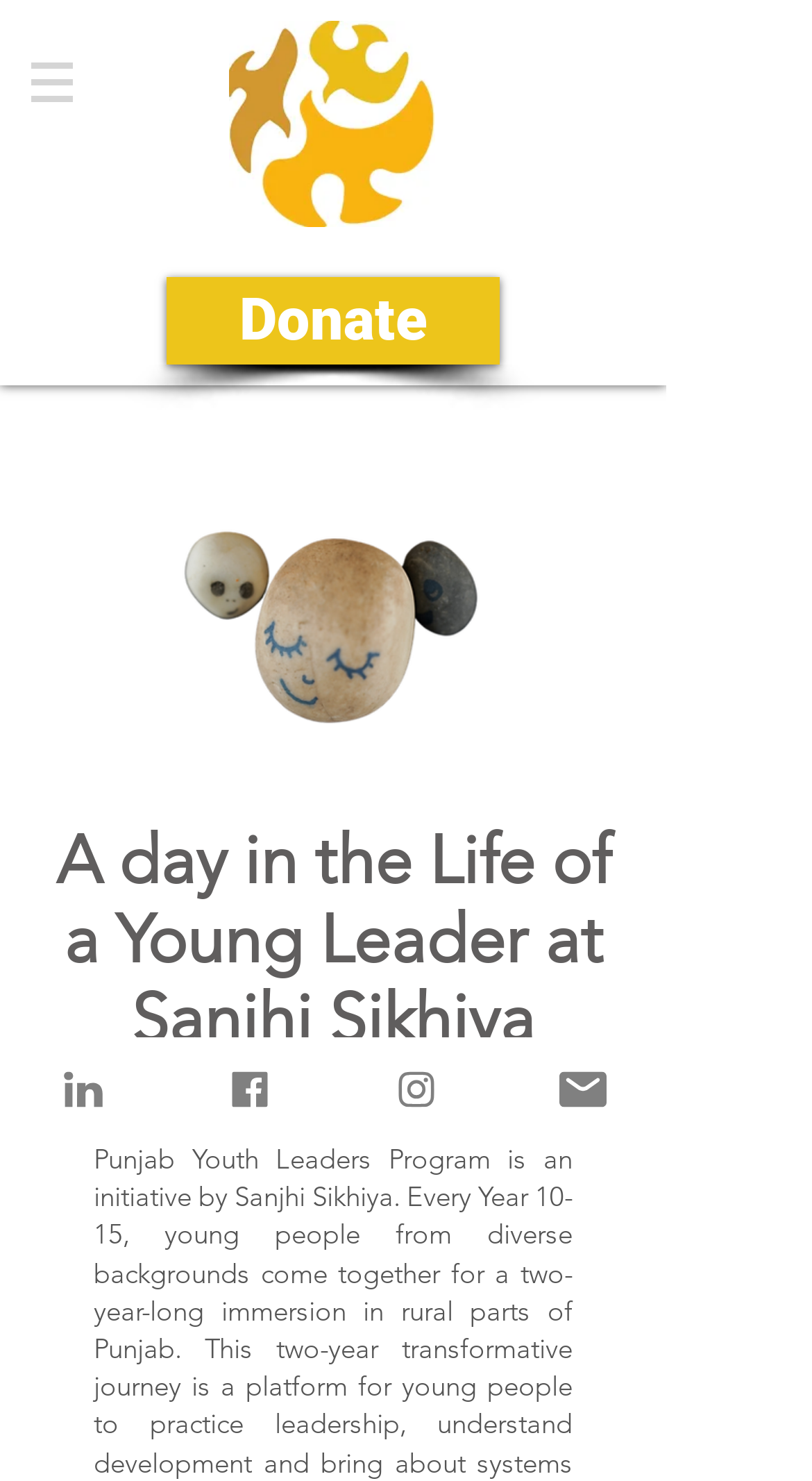Please answer the following question using a single word or phrase: 
What is the purpose of the 'Join Us Now' button?

To join the program